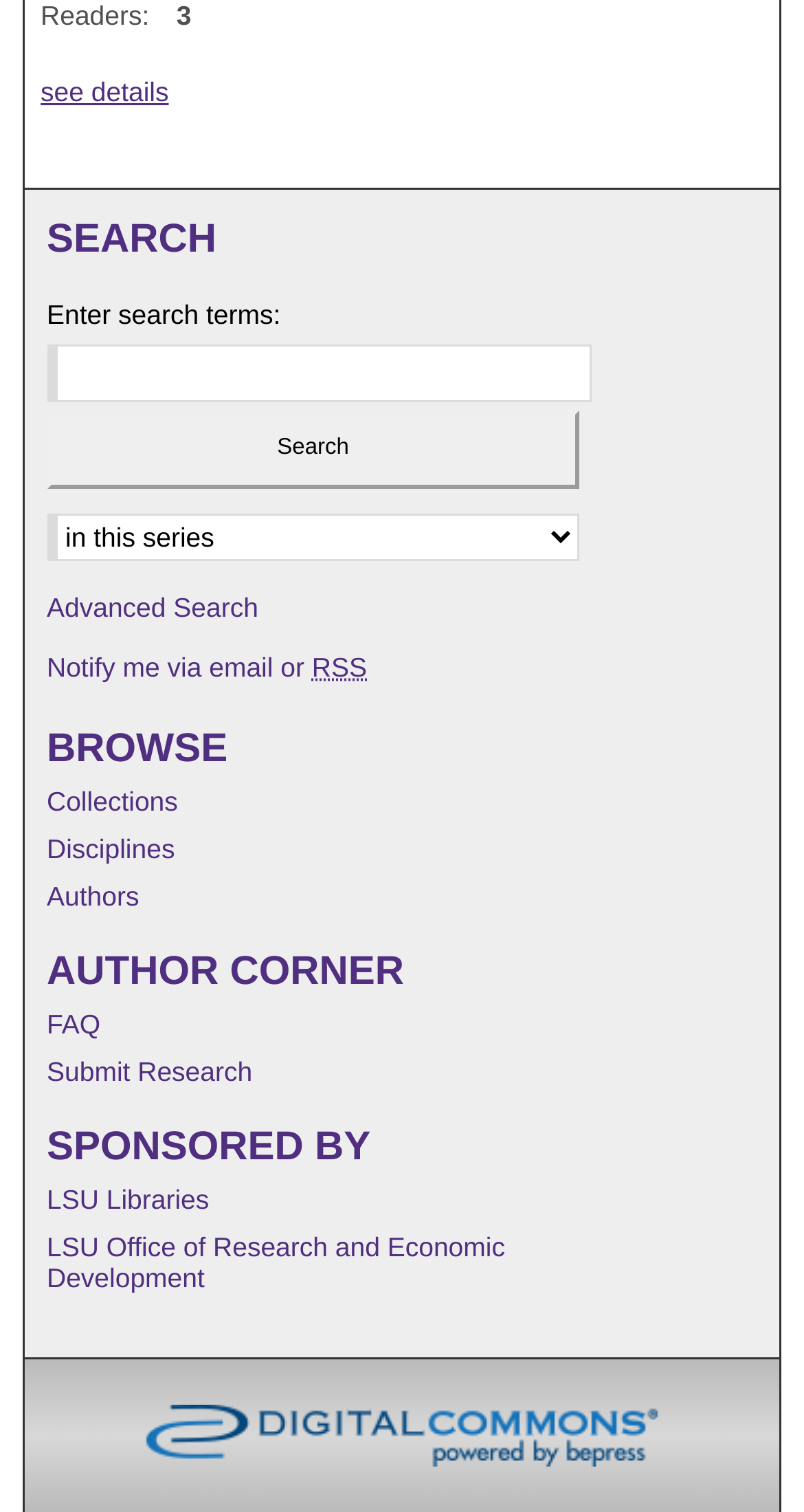What is the purpose of the 'Advanced Search' link?
Please answer the question with as much detail and depth as you can.

The 'Advanced Search' link is located next to the search textbox and button, indicating that it is used to refine or modify the search query.